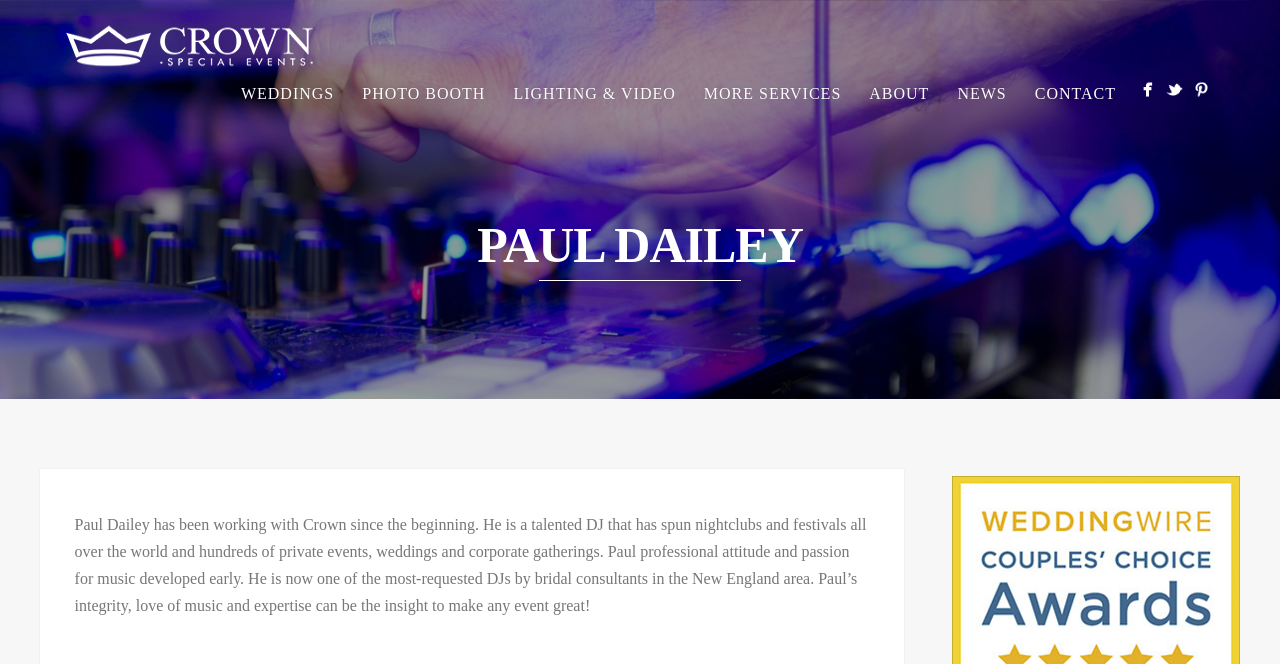Bounding box coordinates are specified in the format (top-left x, top-left y, bottom-right x, bottom-right y). All values are floating point numbers bounded between 0 and 1. Please provide the bounding box coordinate of the region this sentence describes: Contact

[0.797, 0.117, 0.883, 0.164]